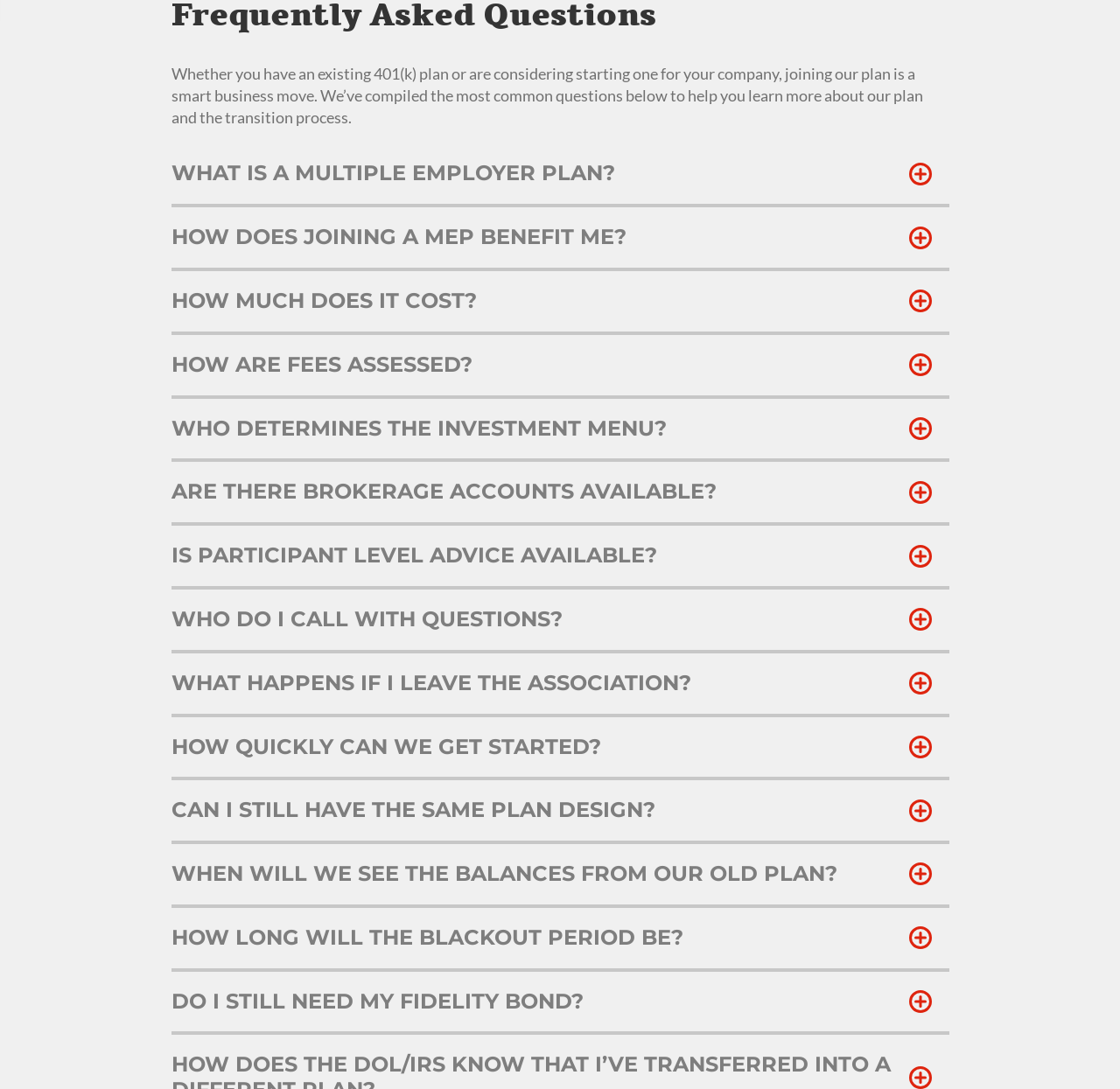How many questions are listed on this webpage?
Answer the question with a single word or phrase derived from the image.

17